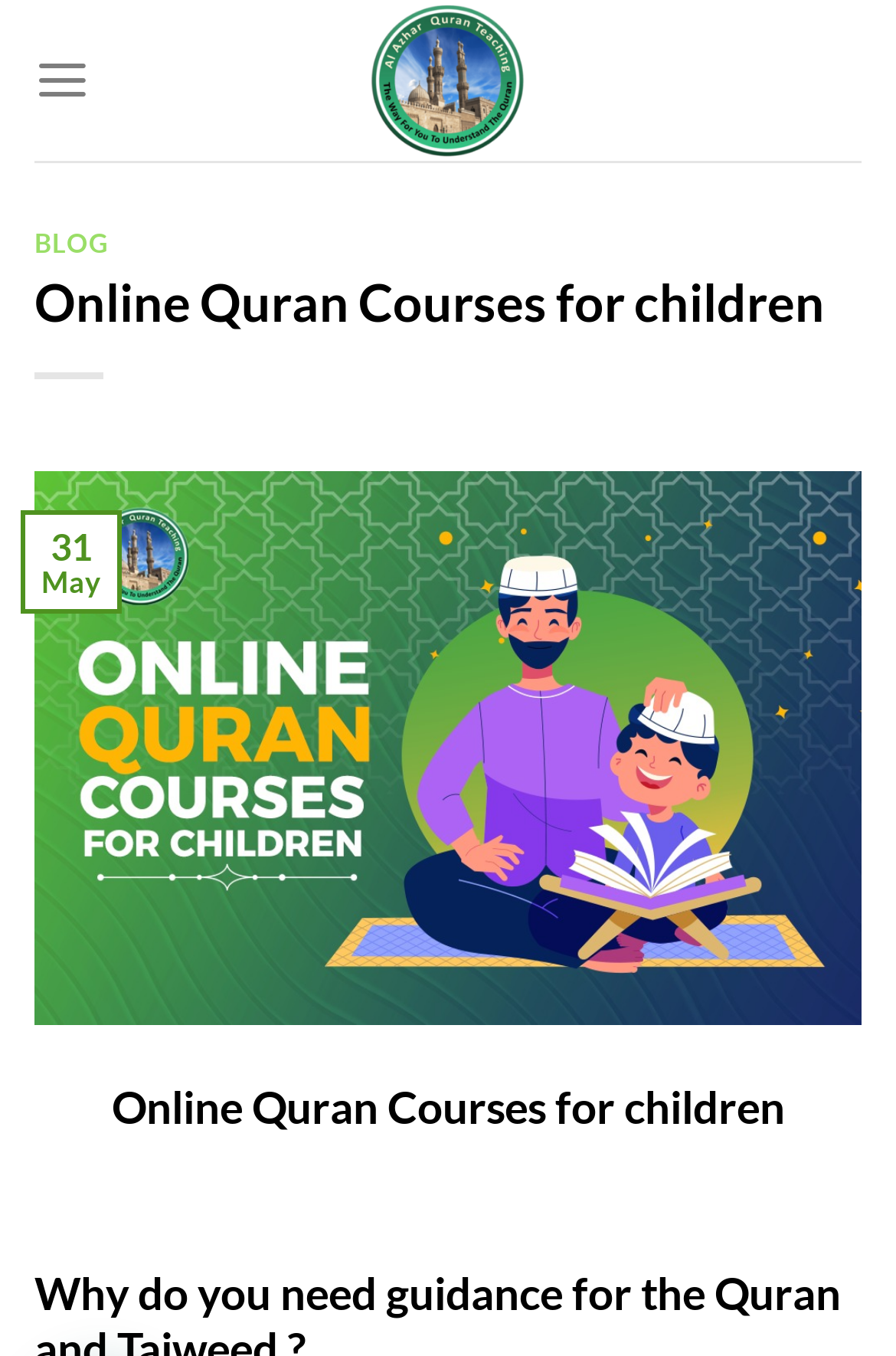Determine the bounding box coordinates for the HTML element mentioned in the following description: "Blog". The coordinates should be a list of four floats ranging from 0 to 1, represented as [left, top, right, bottom].

[0.038, 0.168, 0.121, 0.19]